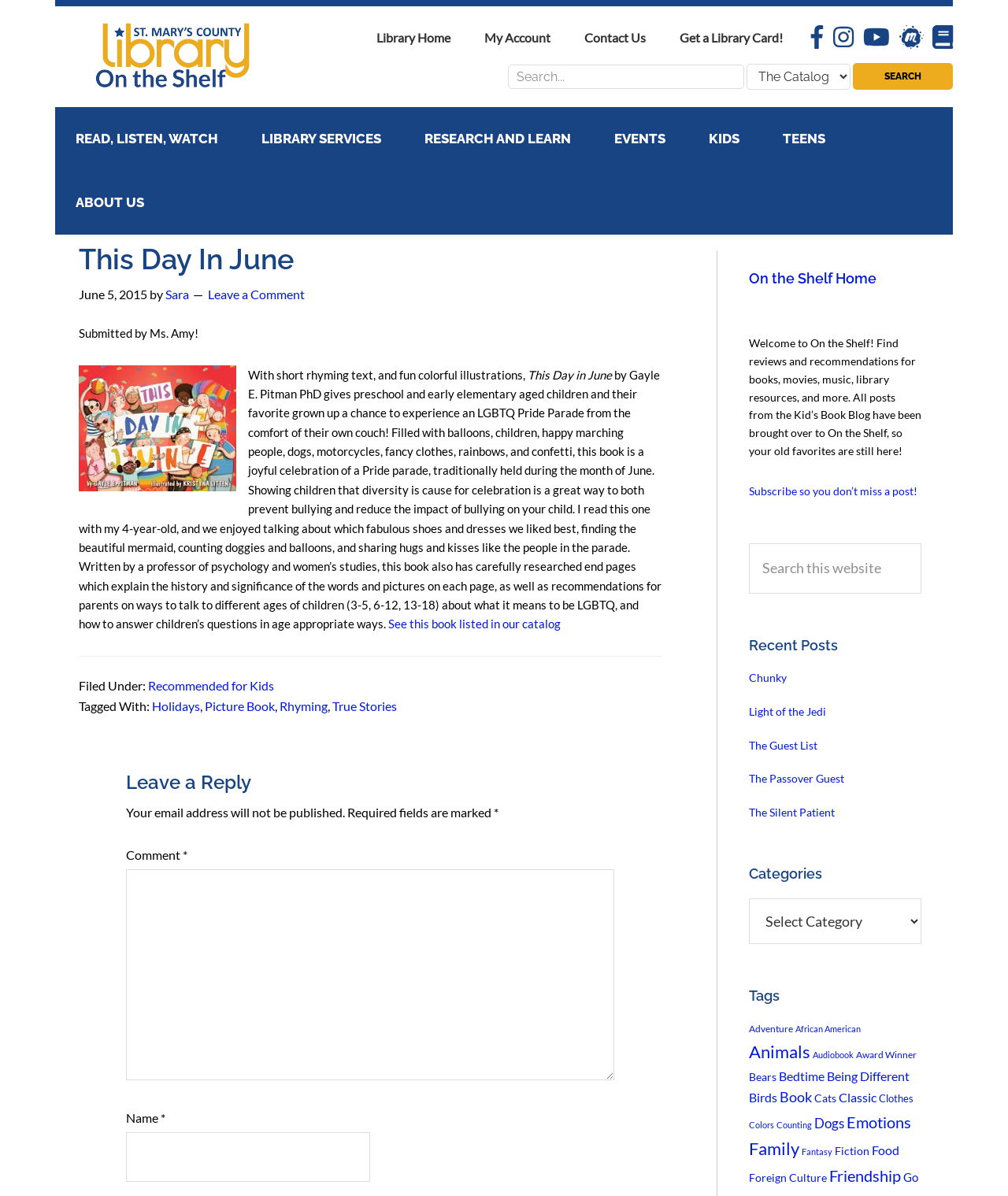Respond to the following query with just one word or a short phrase: 
What is the purpose of the 'Search this website' box?

To search the website